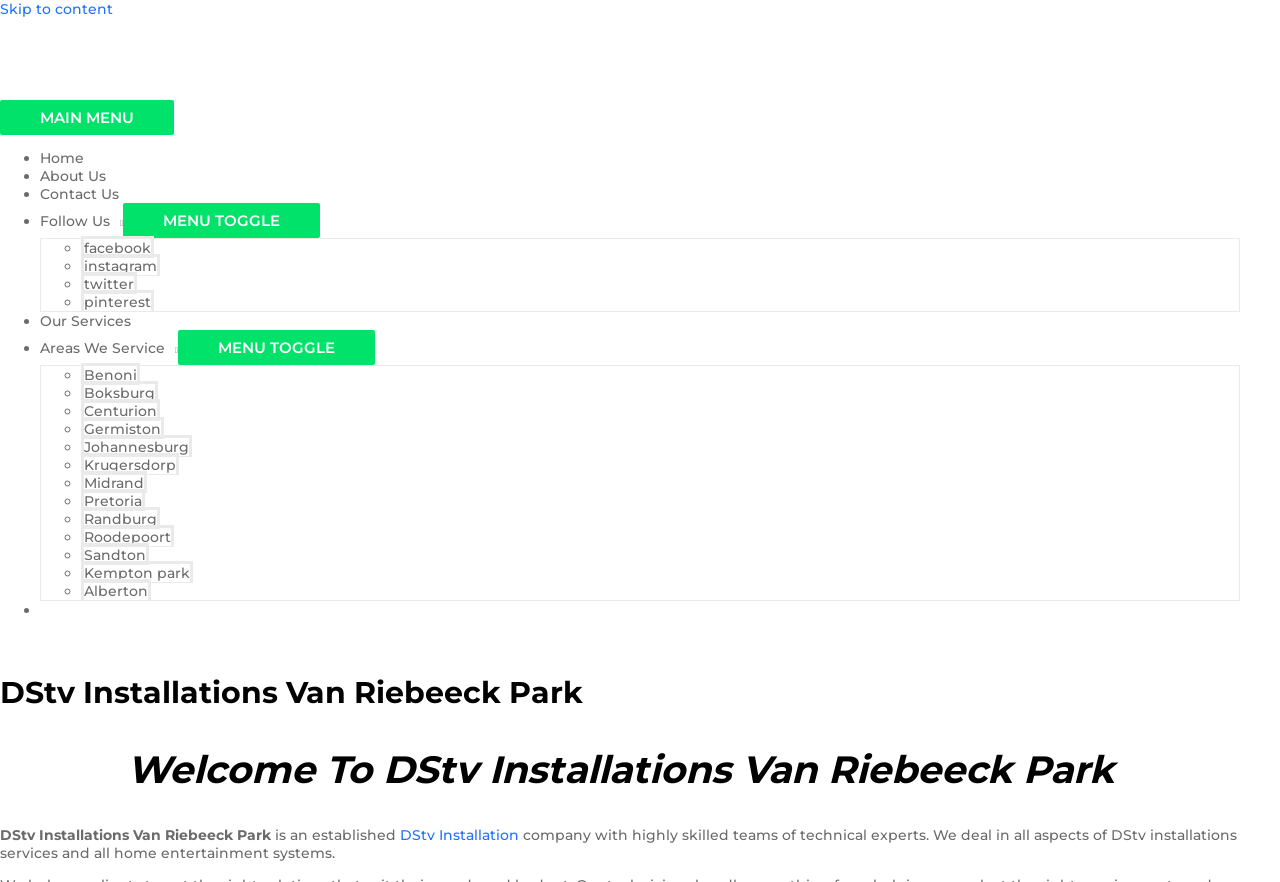What services does the company provide?
Using the image, give a concise answer in the form of a single word or short phrase.

DSTV installations, repairs, upgrades, extra-view, TV mounting, signal problems